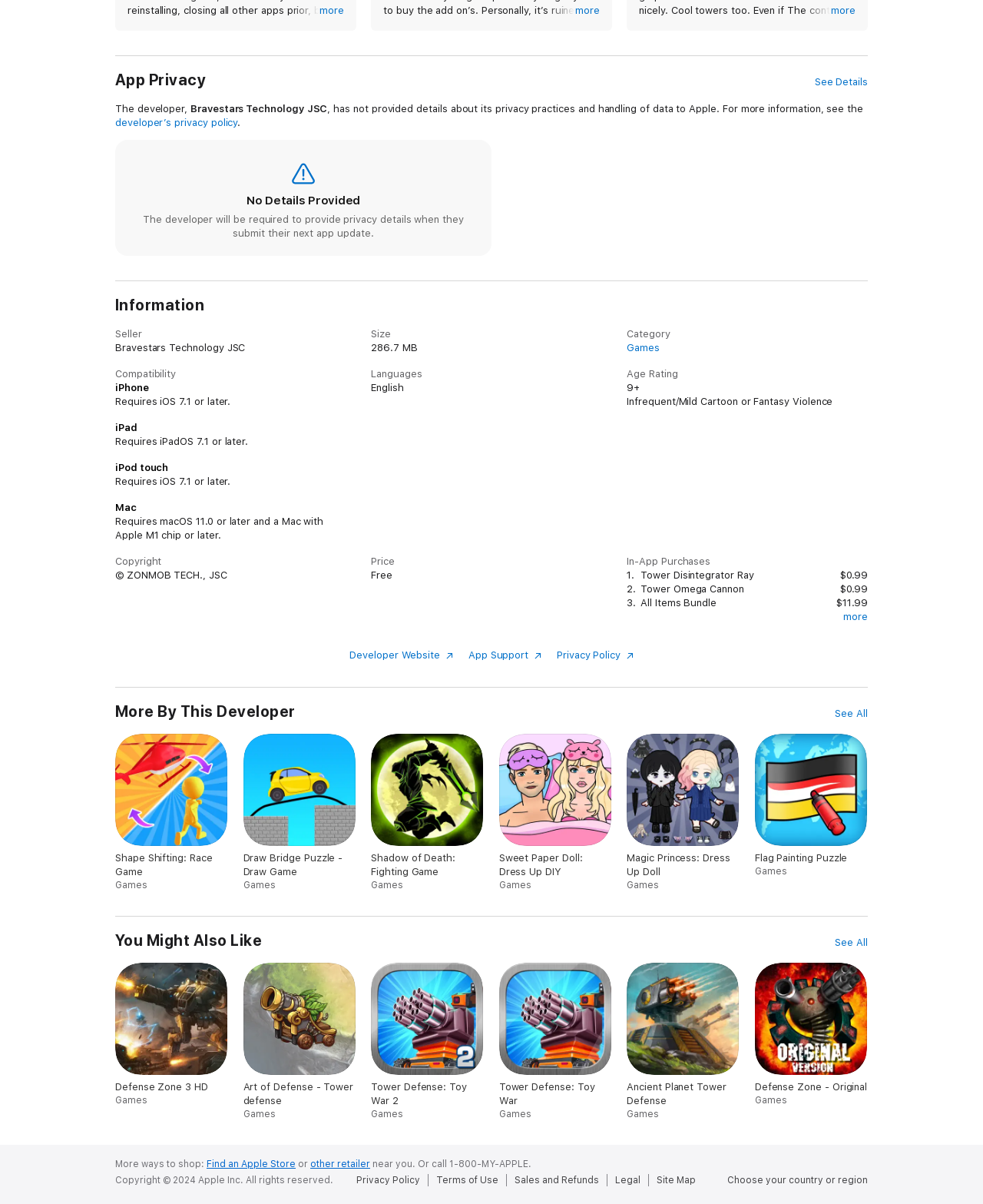Determine the bounding box coordinates of the clickable element to achieve the following action: 'Download The Definitive Guide To 401(k)/ROBS Business Funding'. Provide the coordinates as four float values between 0 and 1, formatted as [left, top, right, bottom].

None